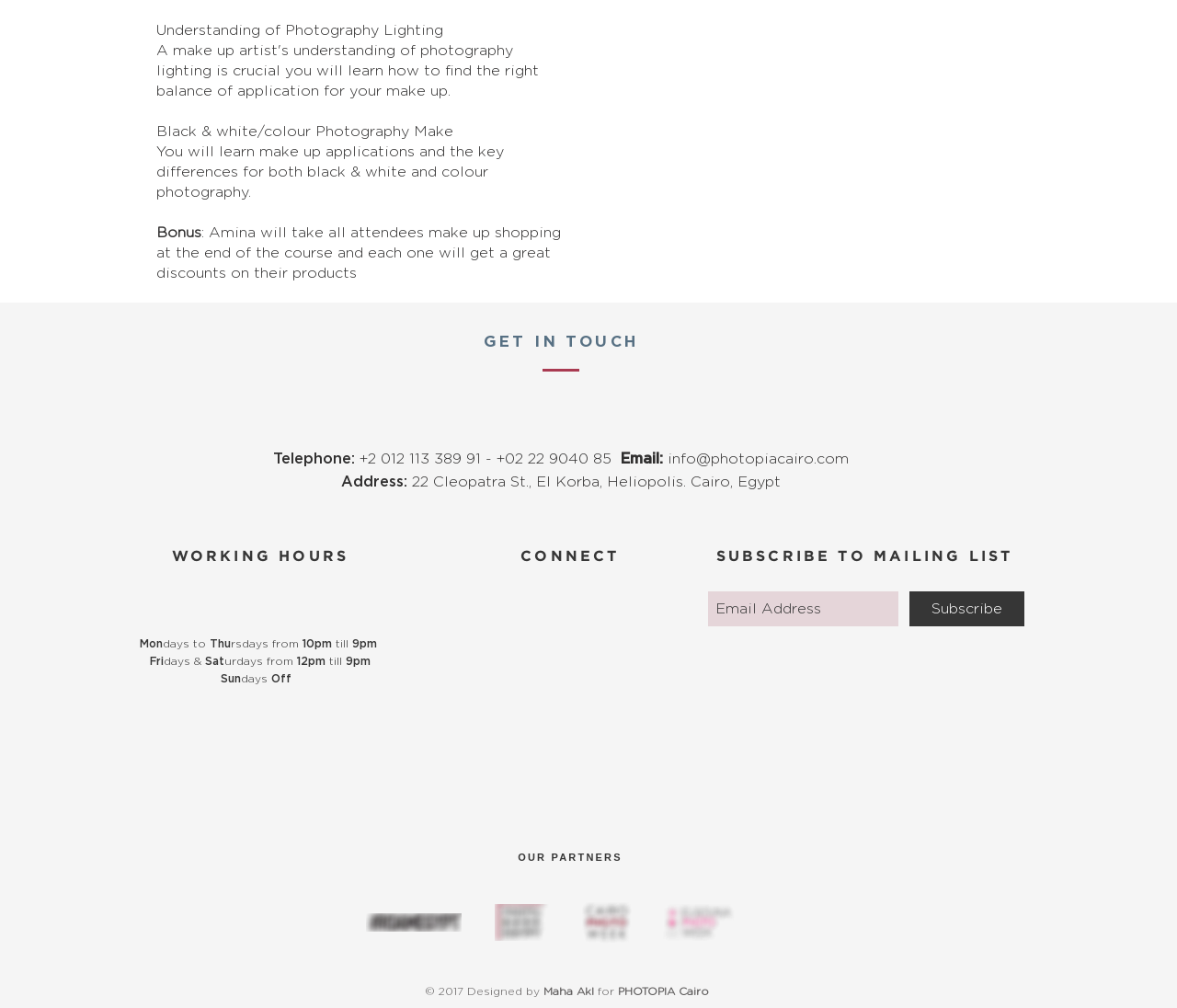Using the given element description, provide the bounding box coordinates (top-left x, top-left y, bottom-right x, bottom-right y) for the corresponding UI element in the screenshot: Maha Akl

[0.462, 0.978, 0.508, 0.989]